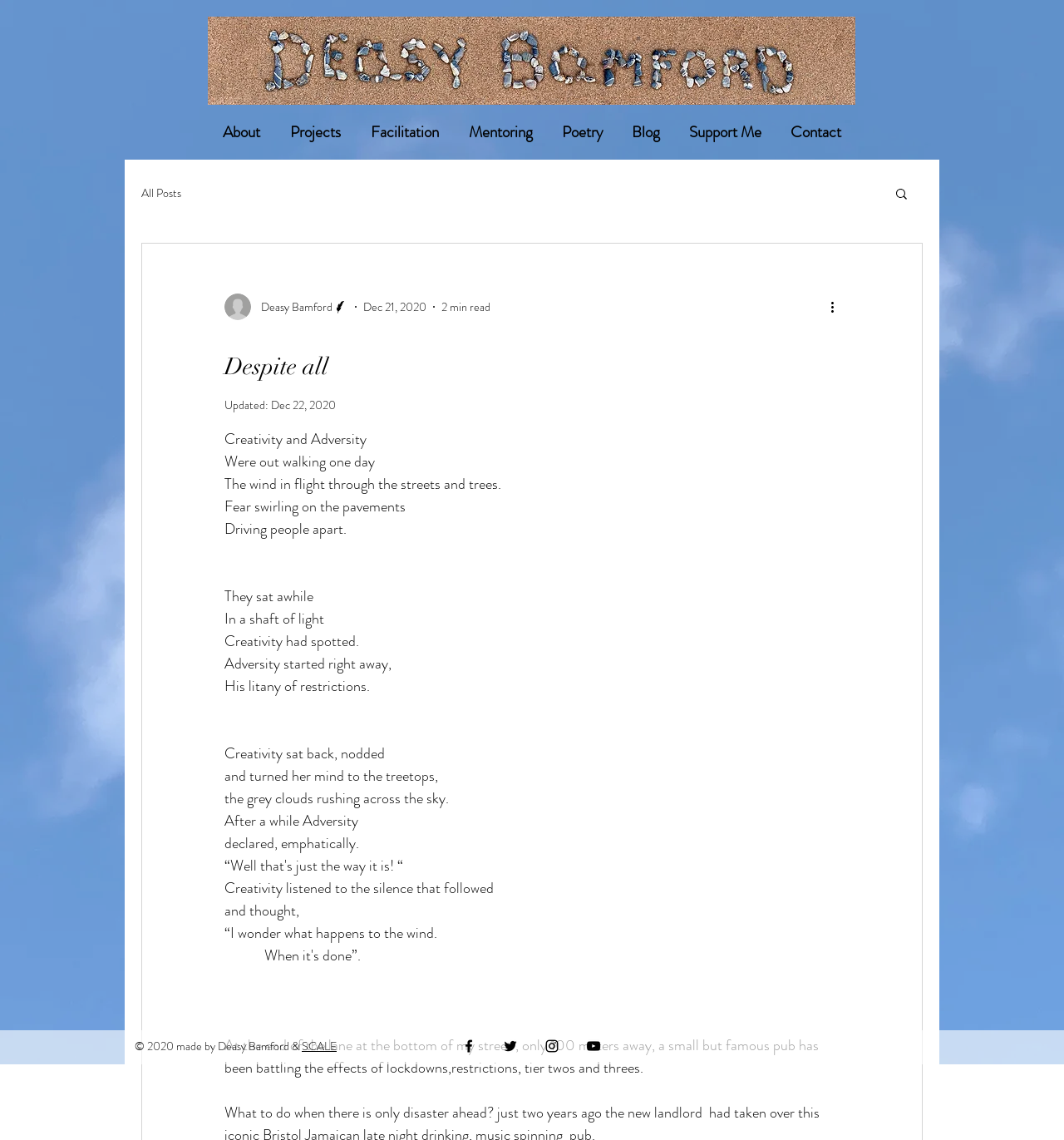Please find the bounding box coordinates of the element's region to be clicked to carry out this instruction: "Read the 'Poetry' section".

[0.514, 0.102, 0.58, 0.13]